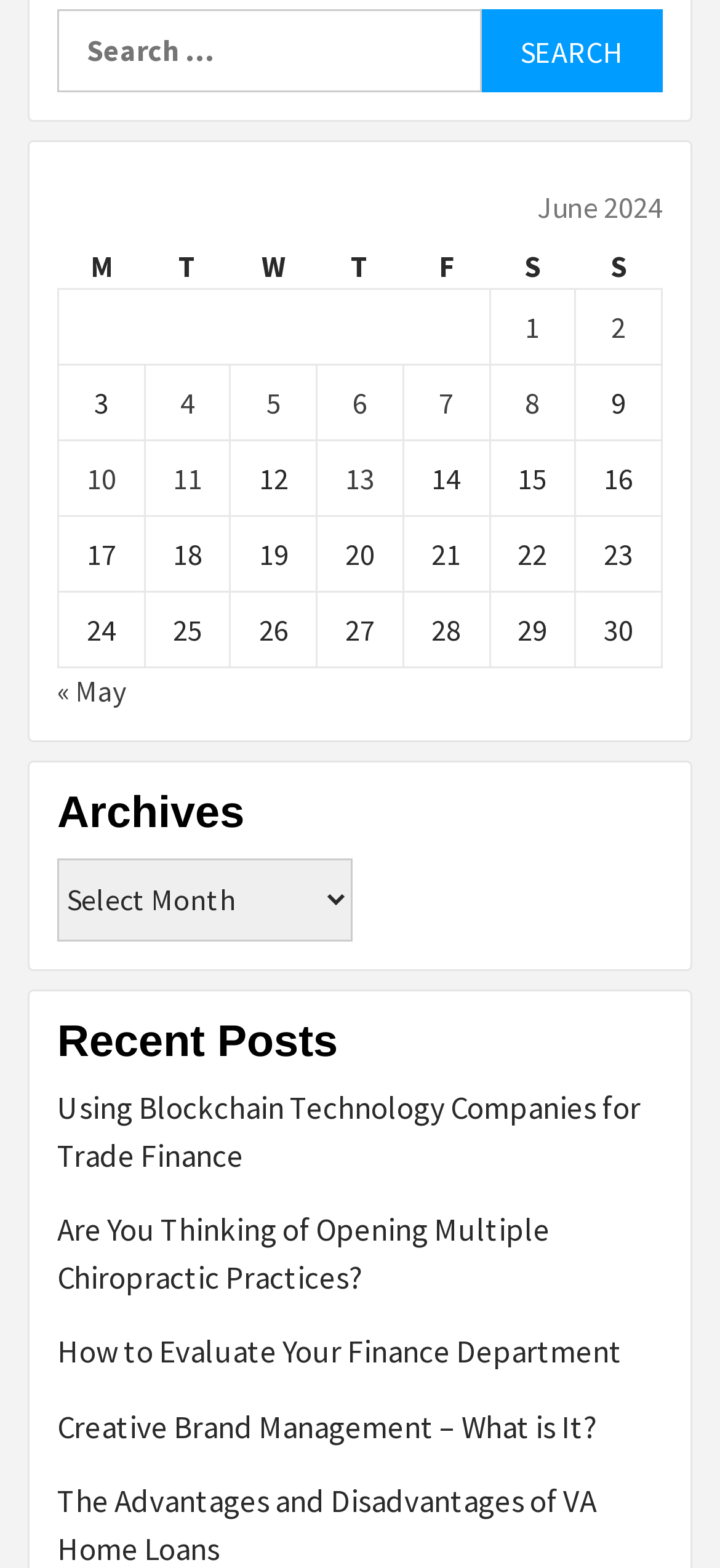Identify the bounding box coordinates of the HTML element based on this description: "« May".

[0.079, 0.429, 0.174, 0.452]